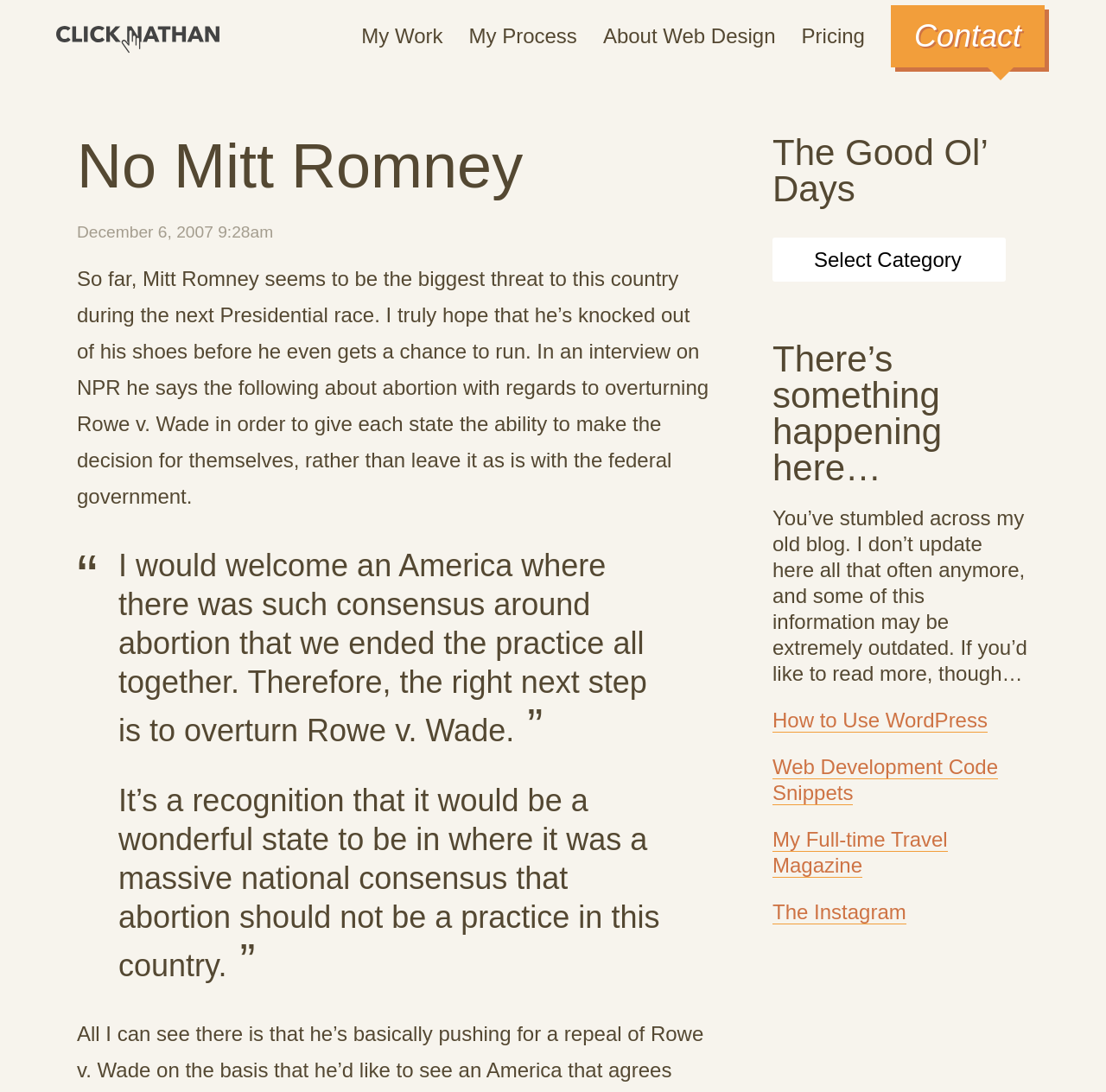How many sections are there in the complementary content?
Make sure to answer the question with a detailed and comprehensive explanation.

The complementary content contains four sections: 'The Good Ol’ Days', 'There’s something happening here…', a combobox, and a list of links to other websites and resources.